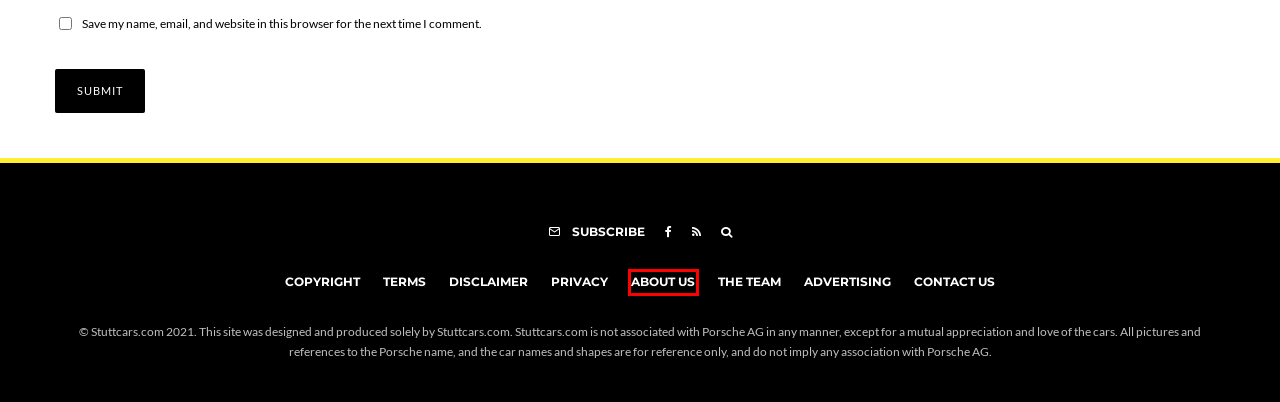You have a screenshot of a webpage with a red bounding box around an element. Select the webpage description that best matches the new webpage after clicking the element within the red bounding box. Here are the descriptions:
A. Contact Us
B. Disclaimer
C. Advertising
D. The Team
E. Privacy Policy
F. About Us
G. Copyright Notice
H. Terms of Service

F